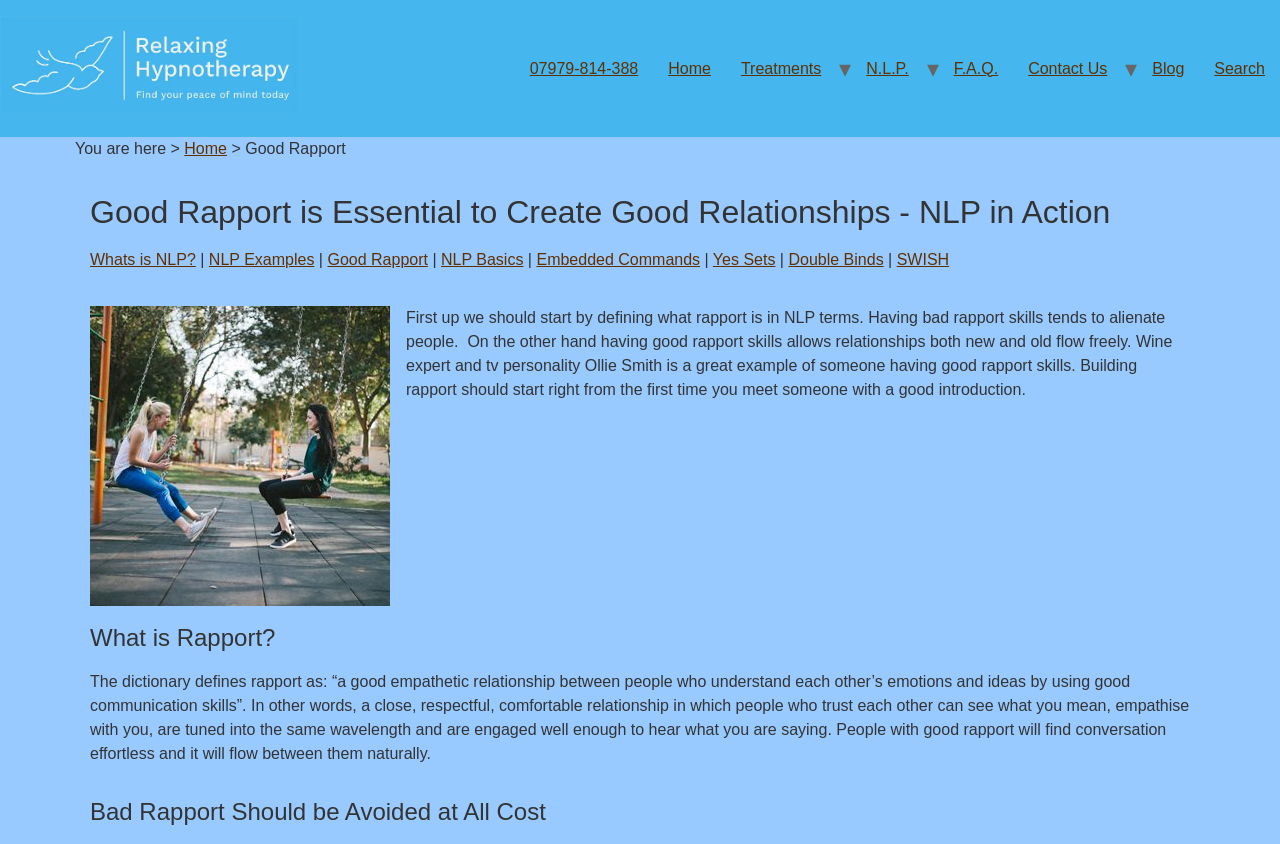Identify and extract the main heading from the webpage.

Good Rapport is Essential to Create Good Relationships - NLP in Action